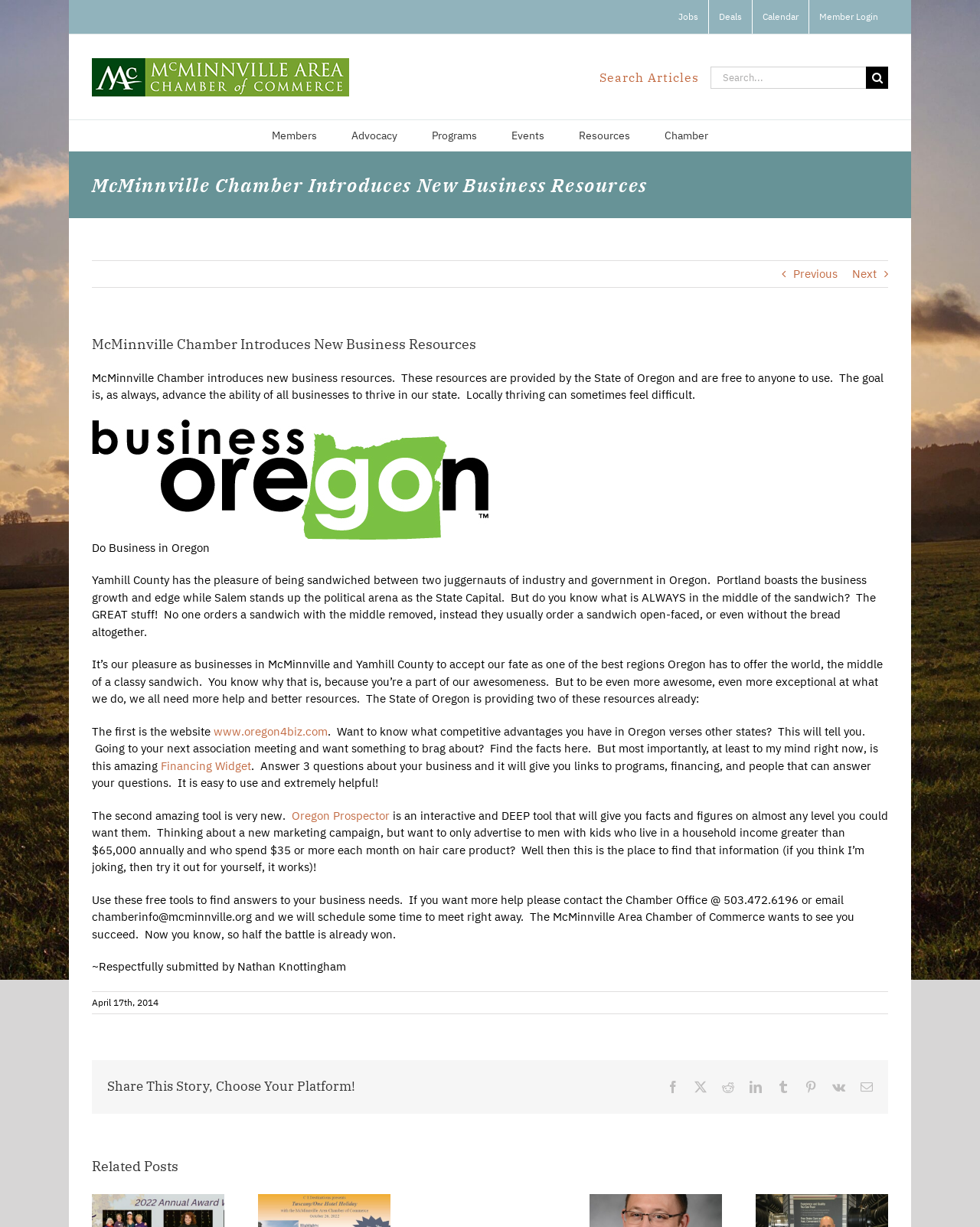Please locate the bounding box coordinates of the element that needs to be clicked to achieve the following instruction: "Visit the 'Do Business in Oregon' website". The coordinates should be four float numbers between 0 and 1, i.e., [left, top, right, bottom].

[0.094, 0.342, 0.498, 0.354]